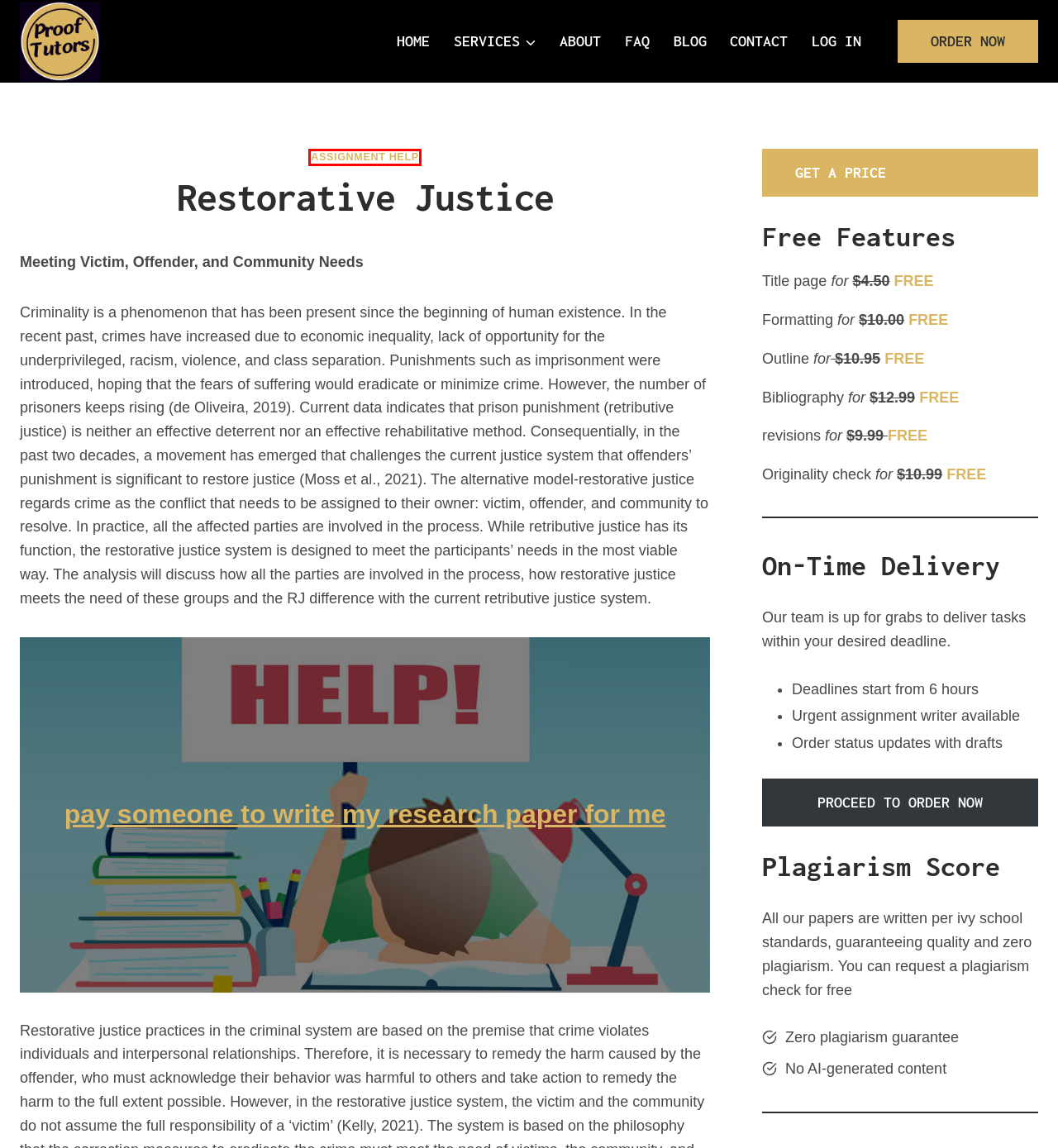Inspect the provided webpage screenshot, concentrating on the element within the red bounding box. Select the description that best represents the new webpage after you click the highlighted element. Here are the candidates:
A. Blog - ProofTutors
B. About #1 Assighment Help Website - ProofTutors
C. Privacy Policy - ProofTutors
D. ProofTutors The Most Reliable homework help service
E. Contact - ProofTutors
F. Assignment Help - ProofTutors
G. FAQ - ProofTutors
H. [Solved] Language, Memory, and Postmodernism

F